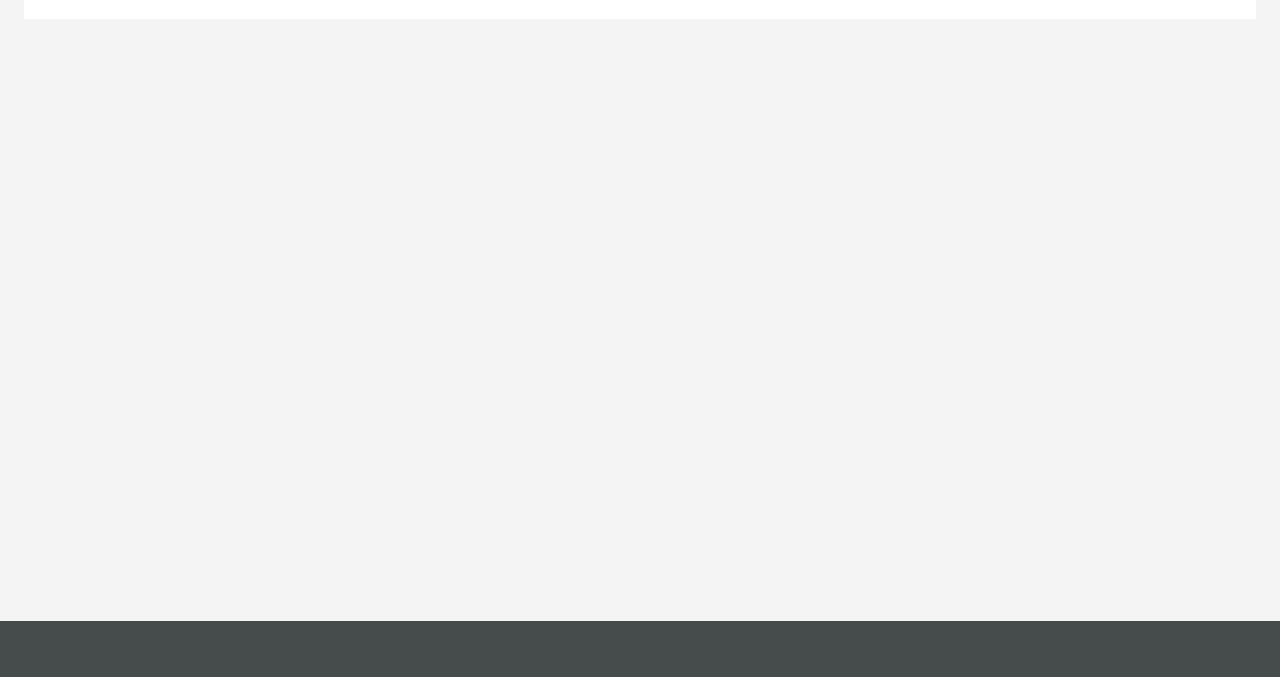Use a single word or phrase to answer this question: 
What is the purpose of the 'Whistleblowing and complaint forms' link?

To report complaints